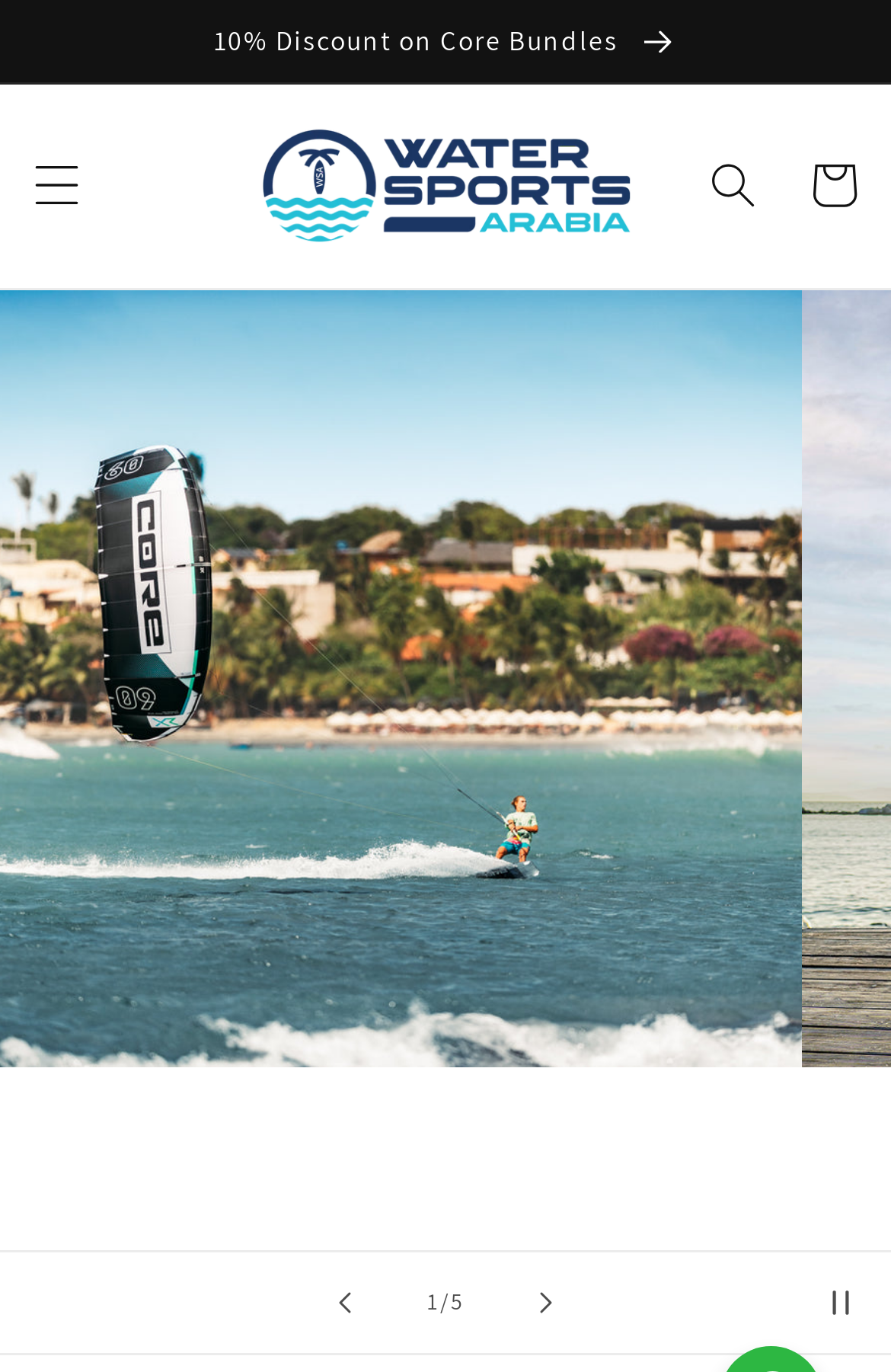Determine the bounding box of the UI component based on this description: "parent_node: Joe Bonamassa Net Worth". The bounding box coordinates should be four float values between 0 and 1, i.e., [left, top, right, bottom].

None